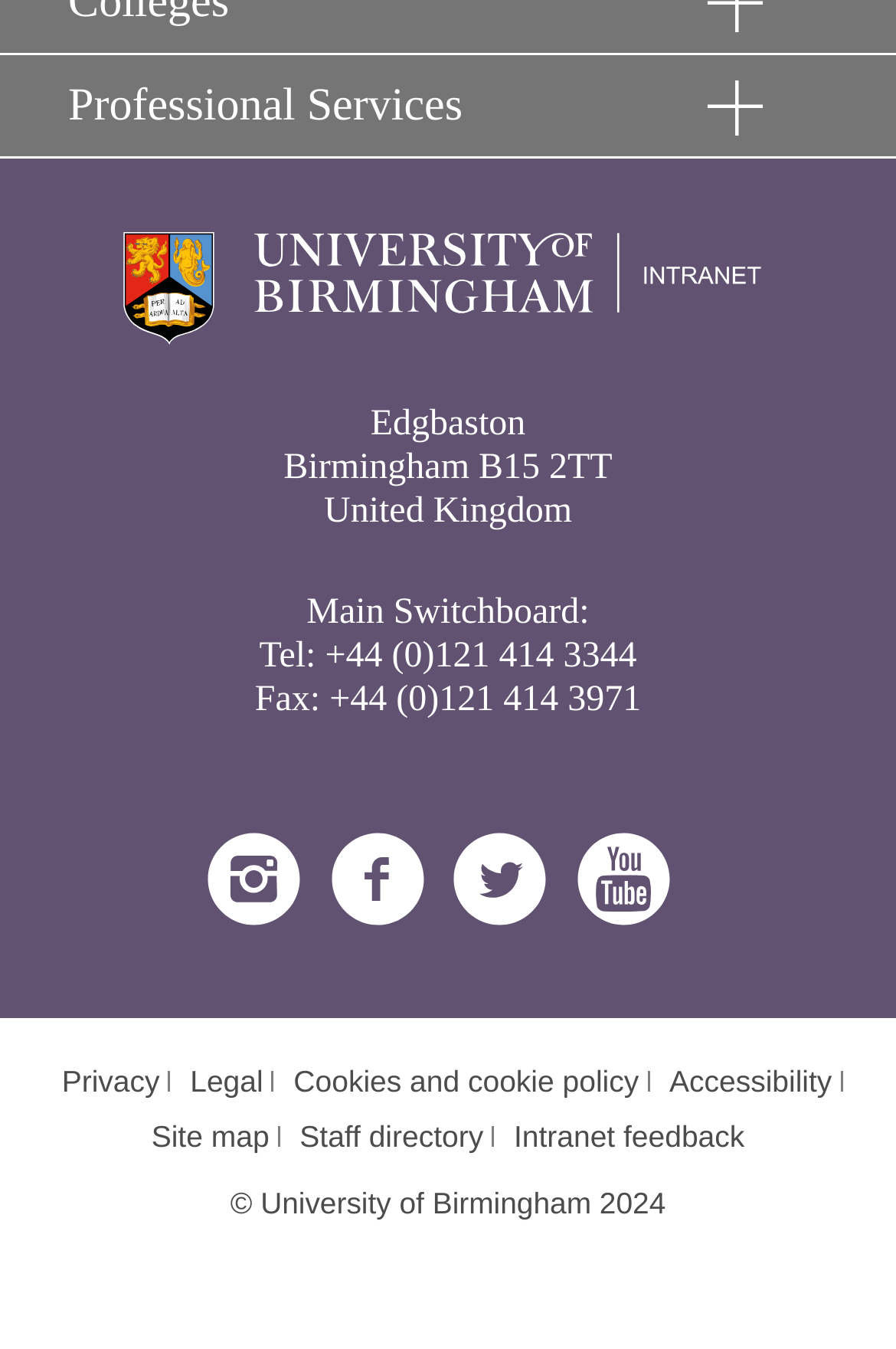What is the copyright year of the university's website?
Please provide a single word or phrase as your answer based on the screenshot.

2024